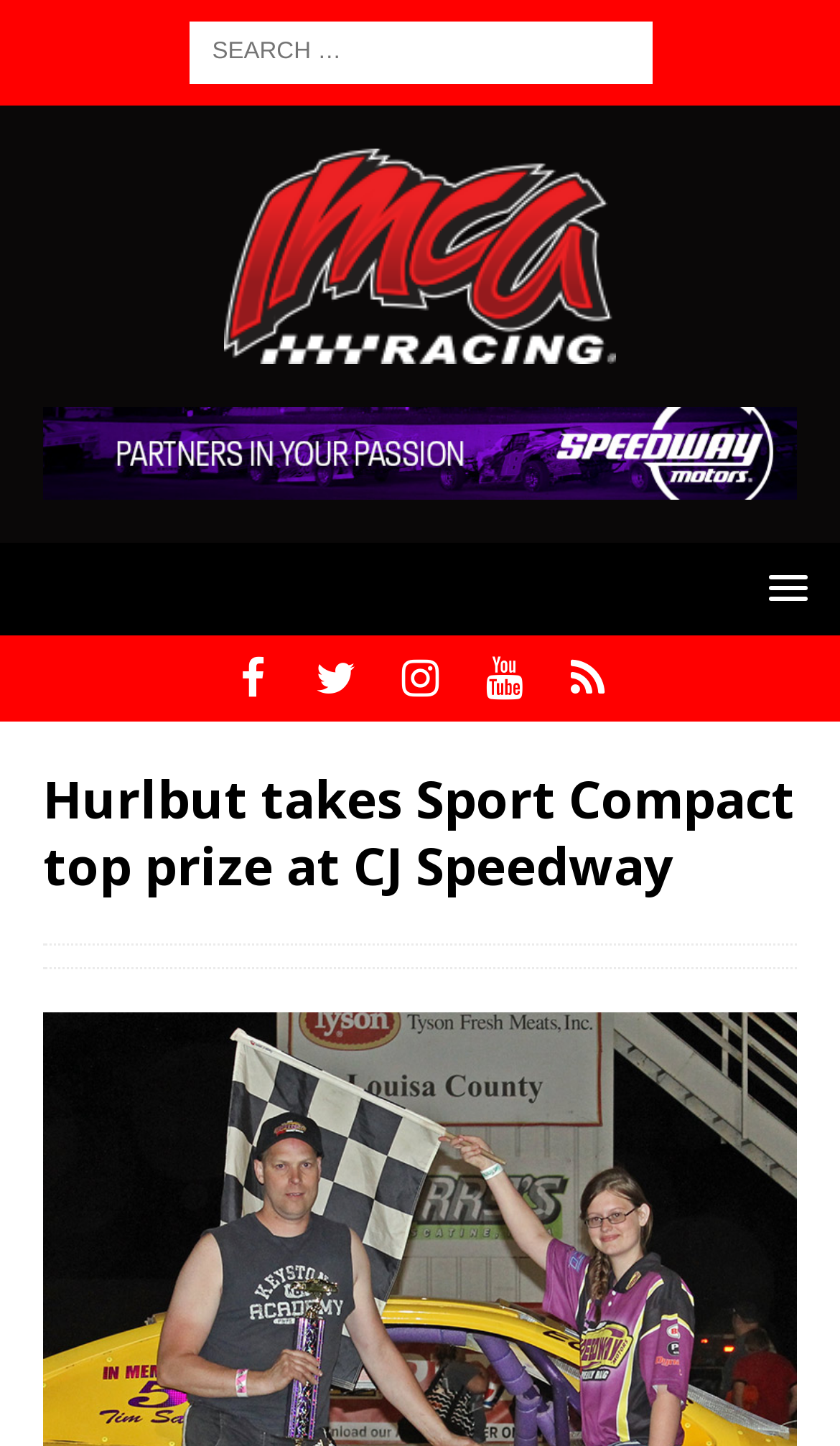Pinpoint the bounding box coordinates for the area that should be clicked to perform the following instruction: "visit IMCA website".

[0.267, 0.22, 0.733, 0.248]